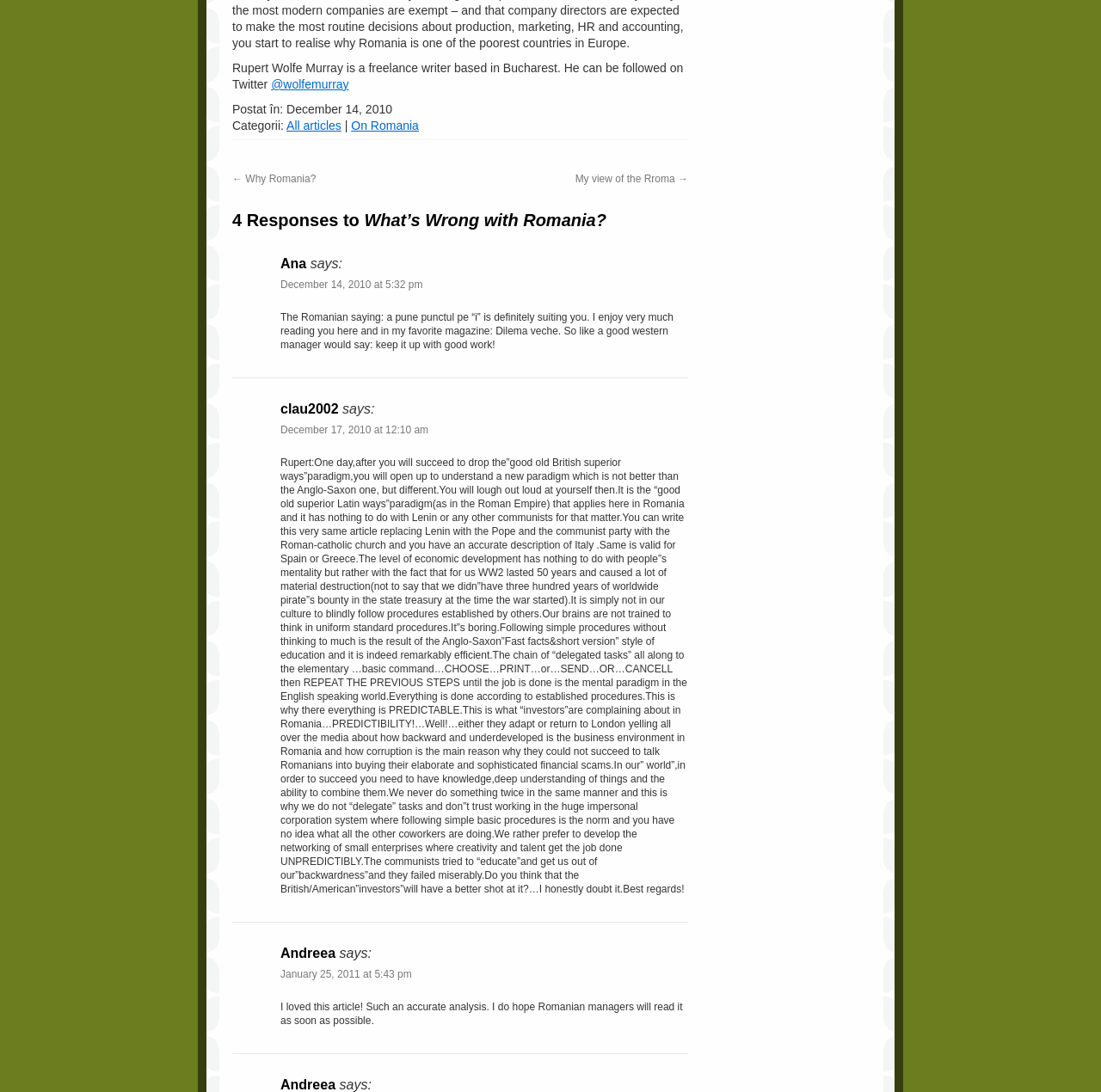Could you please study the image and provide a detailed answer to the question:
What is the category of the article?

The category of the article is mentioned in the link element with the text 'On Romania', which is part of the categorization section of the webpage.